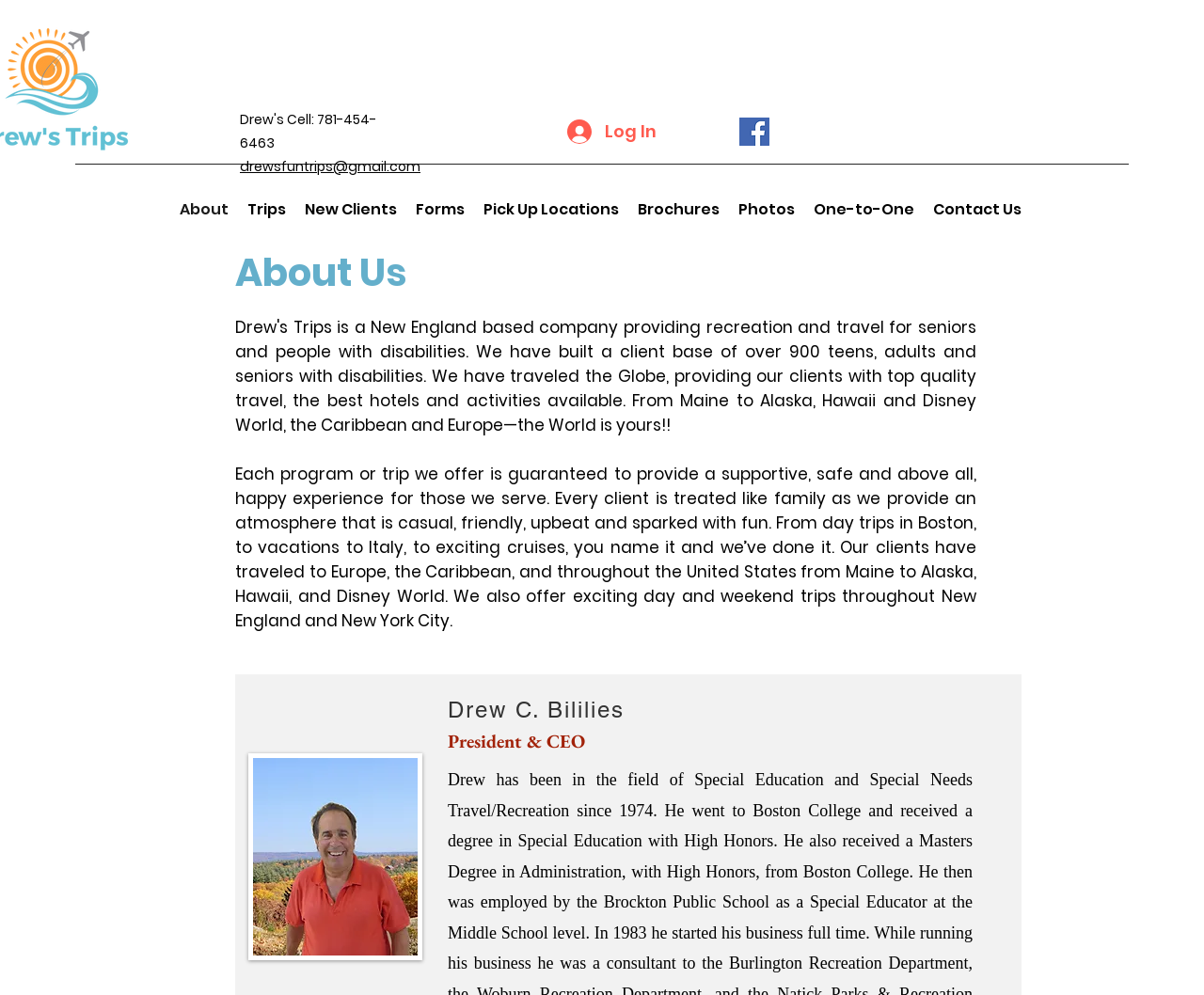Provide a brief response to the question below using one word or phrase:
What type of atmosphere does Drew's Trips provide for its clients?

casual, friendly, upbeat and fun